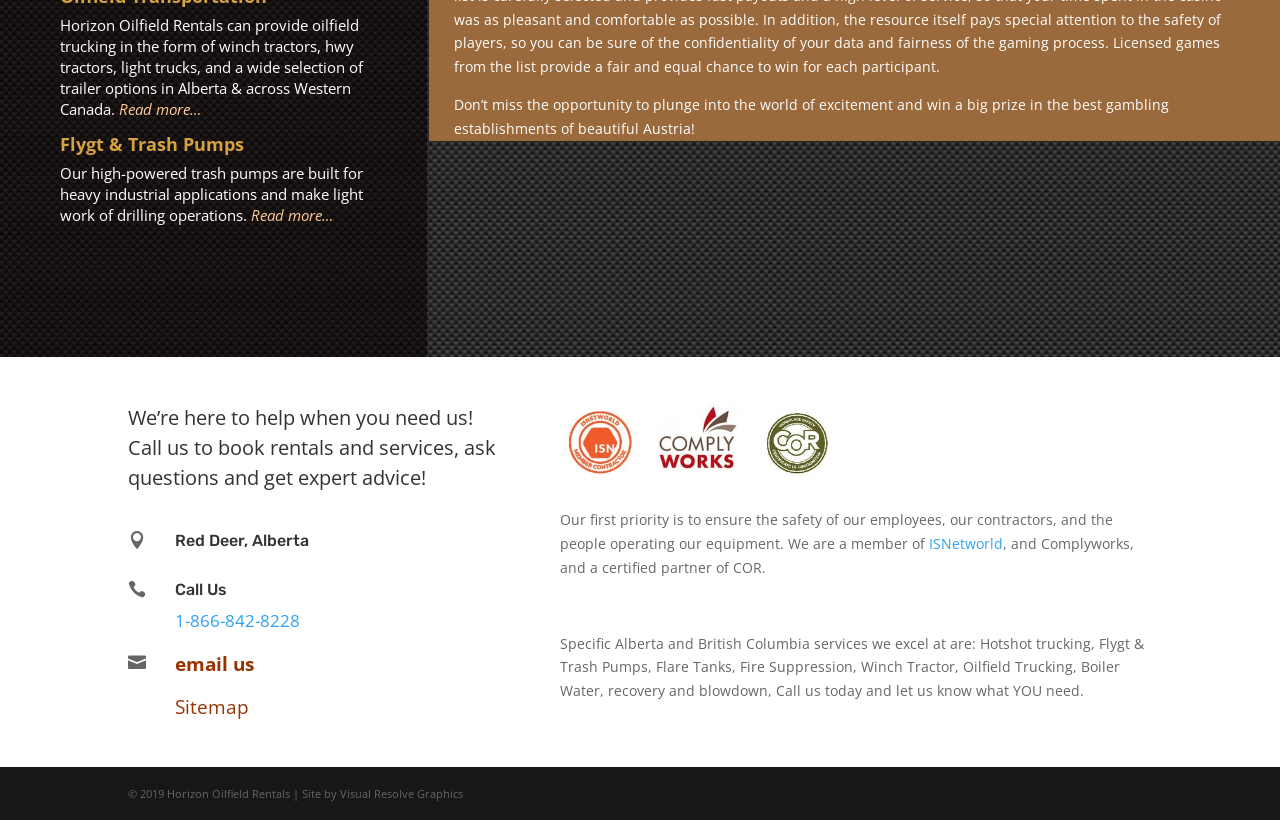Give a one-word or one-phrase response to the question: 
What is the phone number to call Horizon Oilfield Rentals?

1-866-842-8228